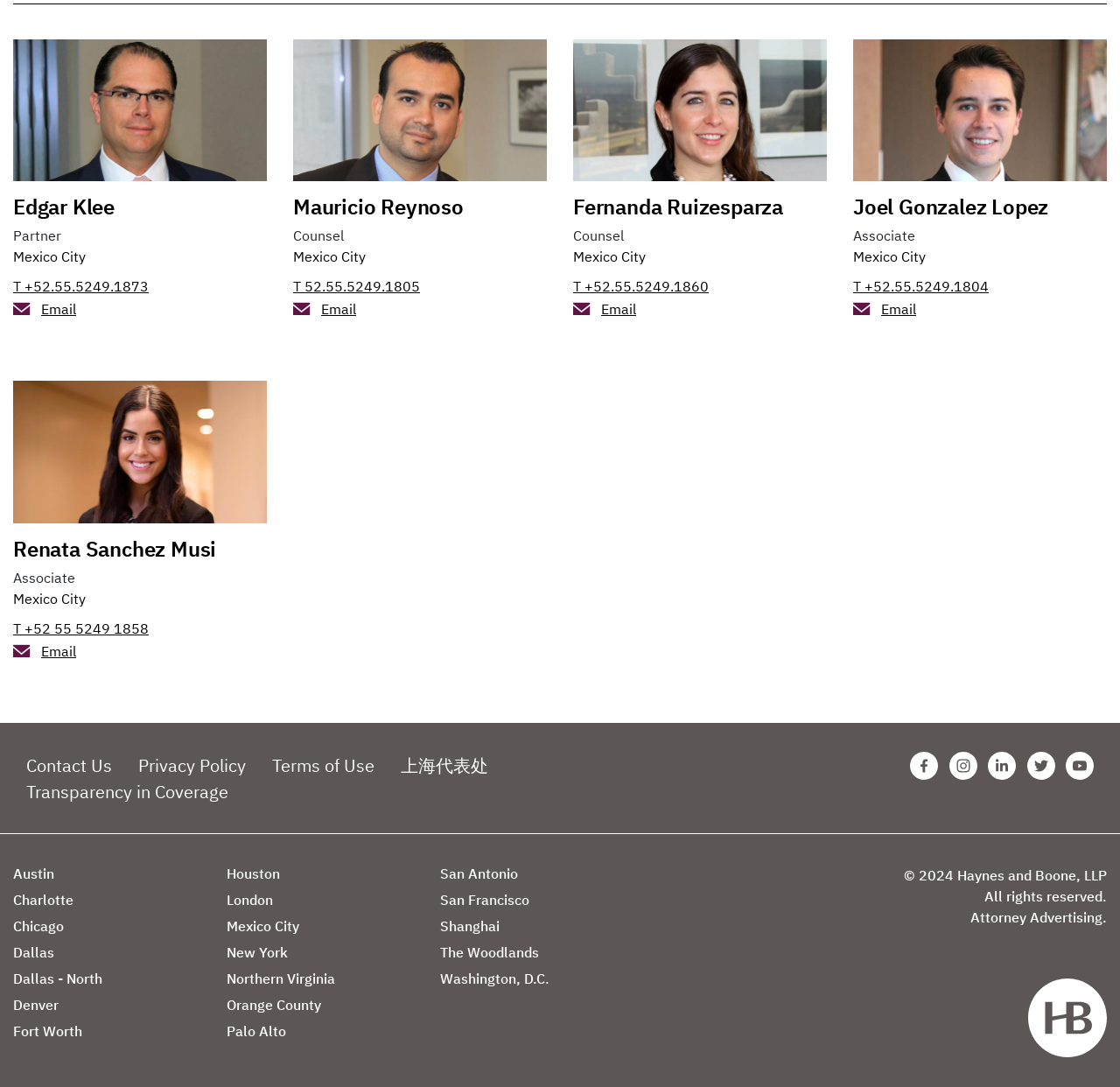Bounding box coordinates are specified in the format (top-left x, top-left y, bottom-right x, bottom-right y). All values are floating point numbers bounded between 0 and 1. Please provide the bounding box coordinate of the region this sentence describes: T +52 55 5249 1858

[0.012, 0.568, 0.238, 0.587]